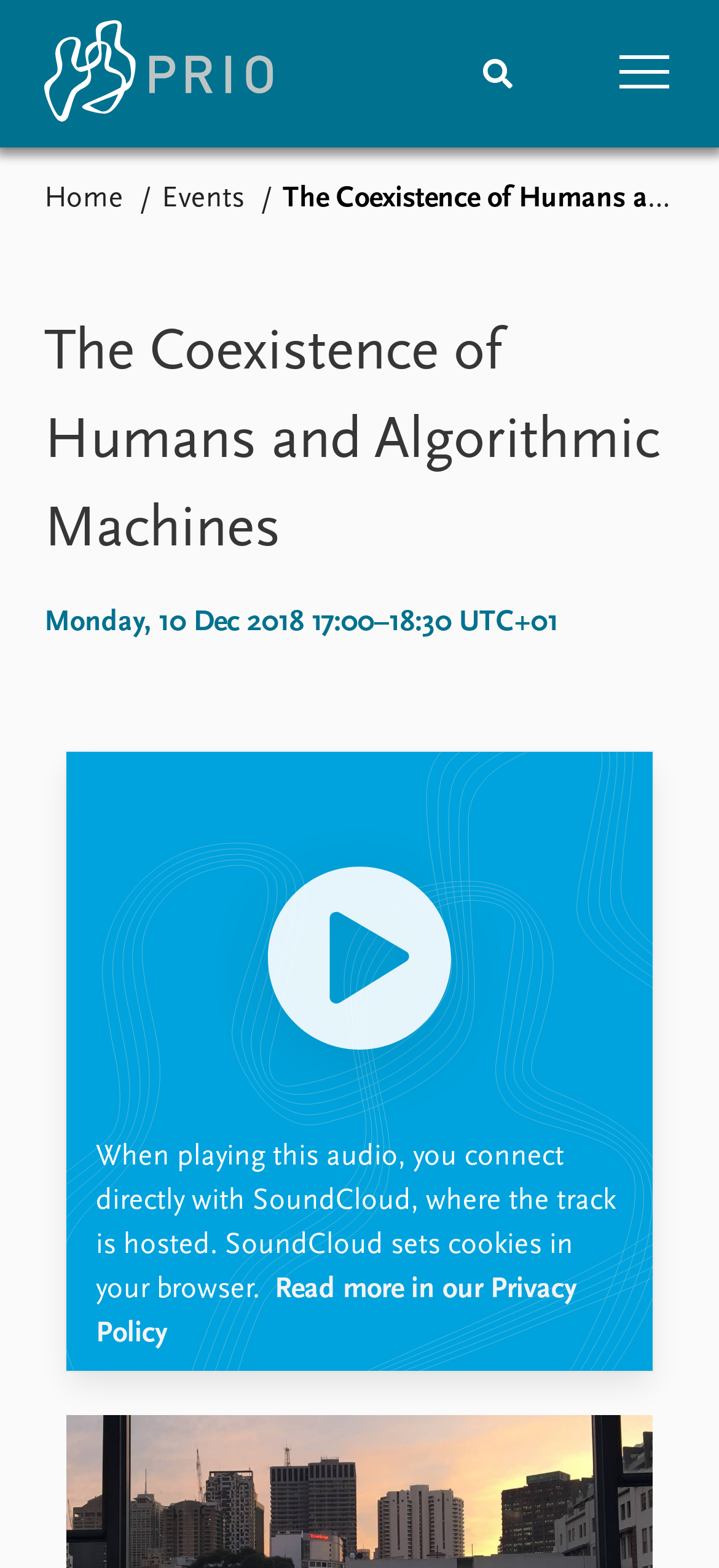What is the topic of the event mentioned on the page?
Refer to the image and provide a one-word or short phrase answer.

The Coexistence of Humans and Algorithmic Machines